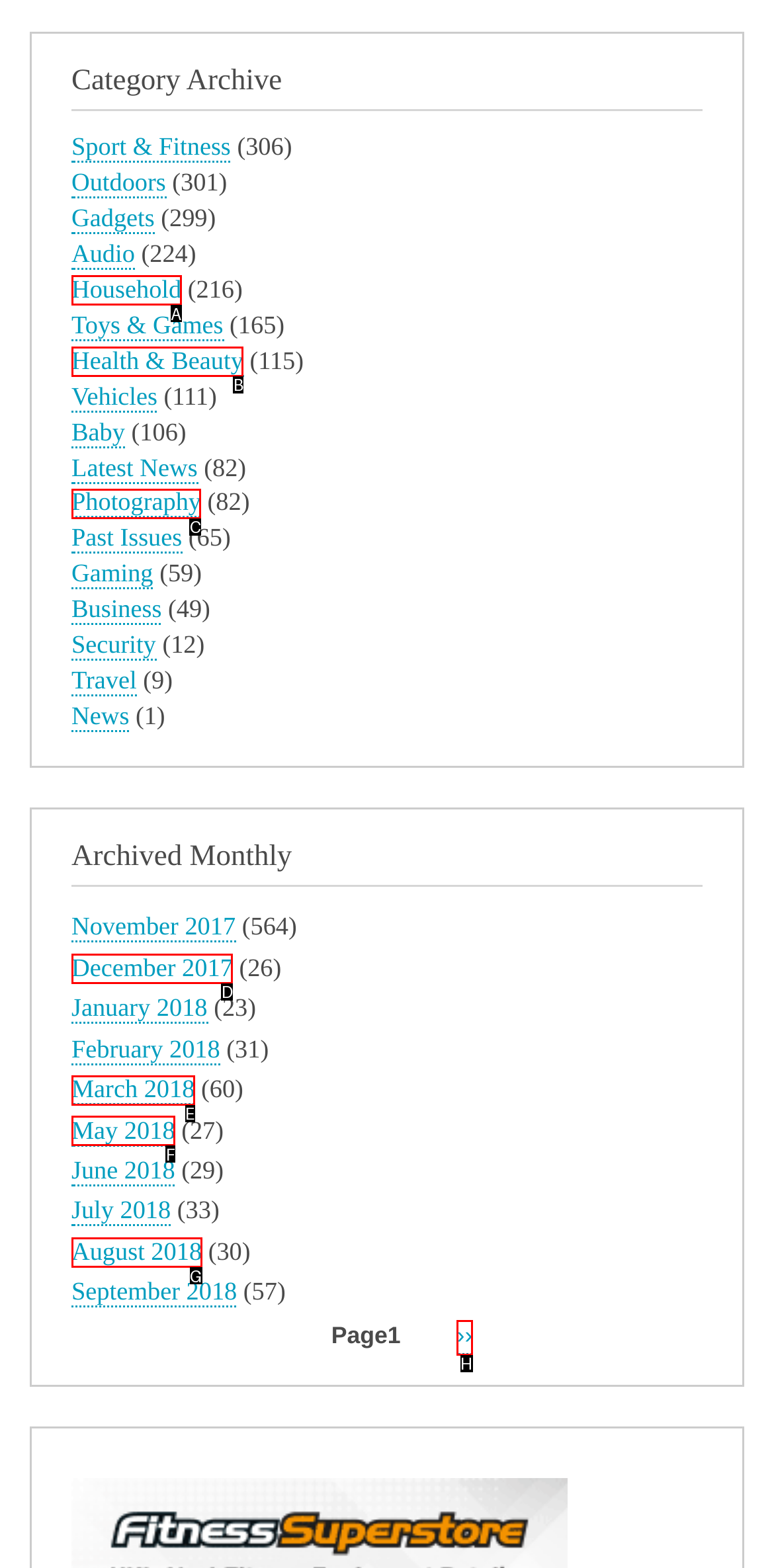From the given choices, determine which HTML element matches the description: March 2018. Reply with the appropriate letter.

E